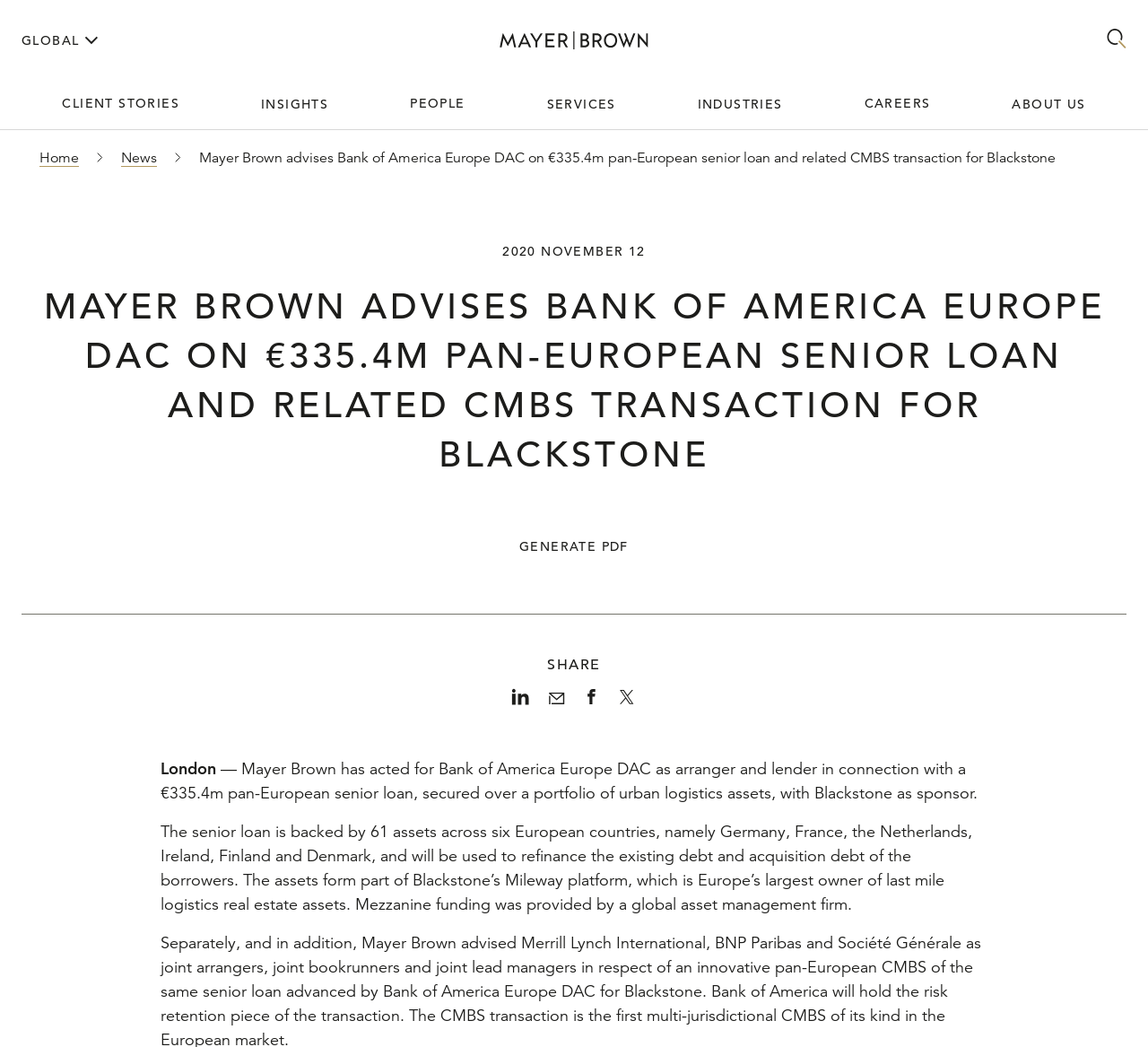Please identify the bounding box coordinates of the clickable area that will fulfill the following instruction: "Read the 'CLIENT STORIES'". The coordinates should be in the format of four float numbers between 0 and 1, i.e., [left, top, right, bottom].

[0.019, 0.077, 0.192, 0.121]